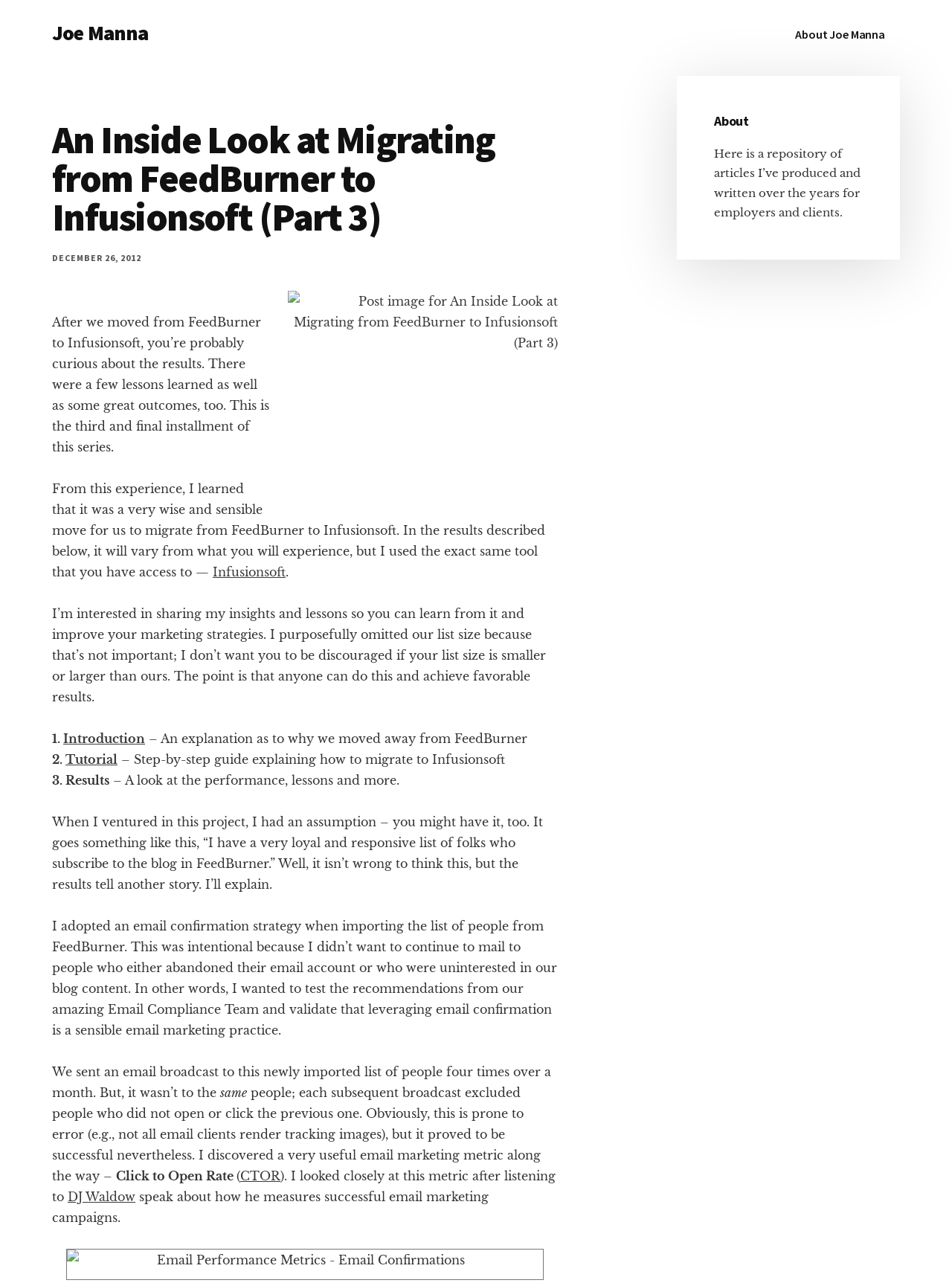Bounding box coordinates are specified in the format (top-left x, top-left y, bottom-right x, bottom-right y). All values are floating point numbers bounded between 0 and 1. Please provide the bounding box coordinate of the region this sentence describes: Tutorial

[0.069, 0.586, 0.123, 0.598]